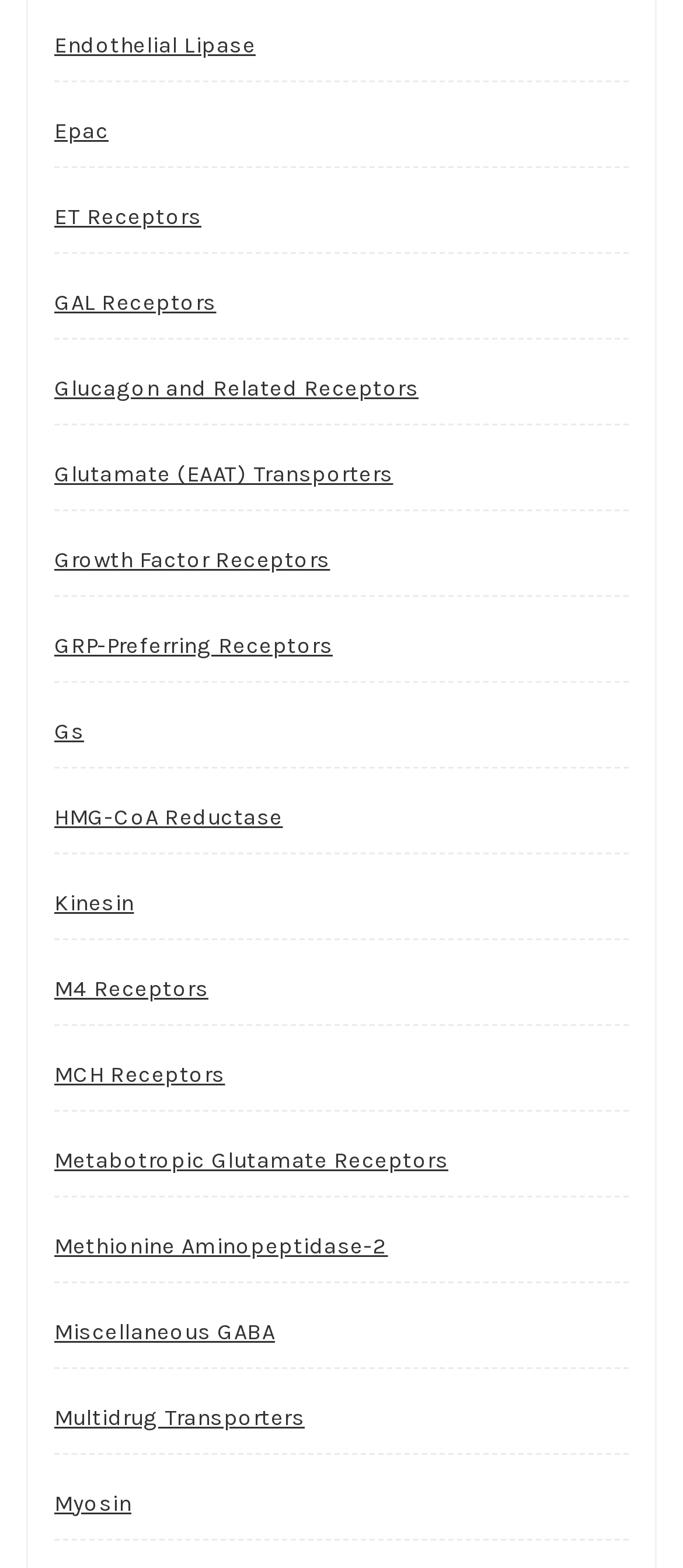Determine the bounding box for the HTML element described here: "Glucagon and Related Receptors". The coordinates should be given as [left, top, right, bottom] with each number being a float between 0 and 1.

[0.079, 0.226, 0.613, 0.27]